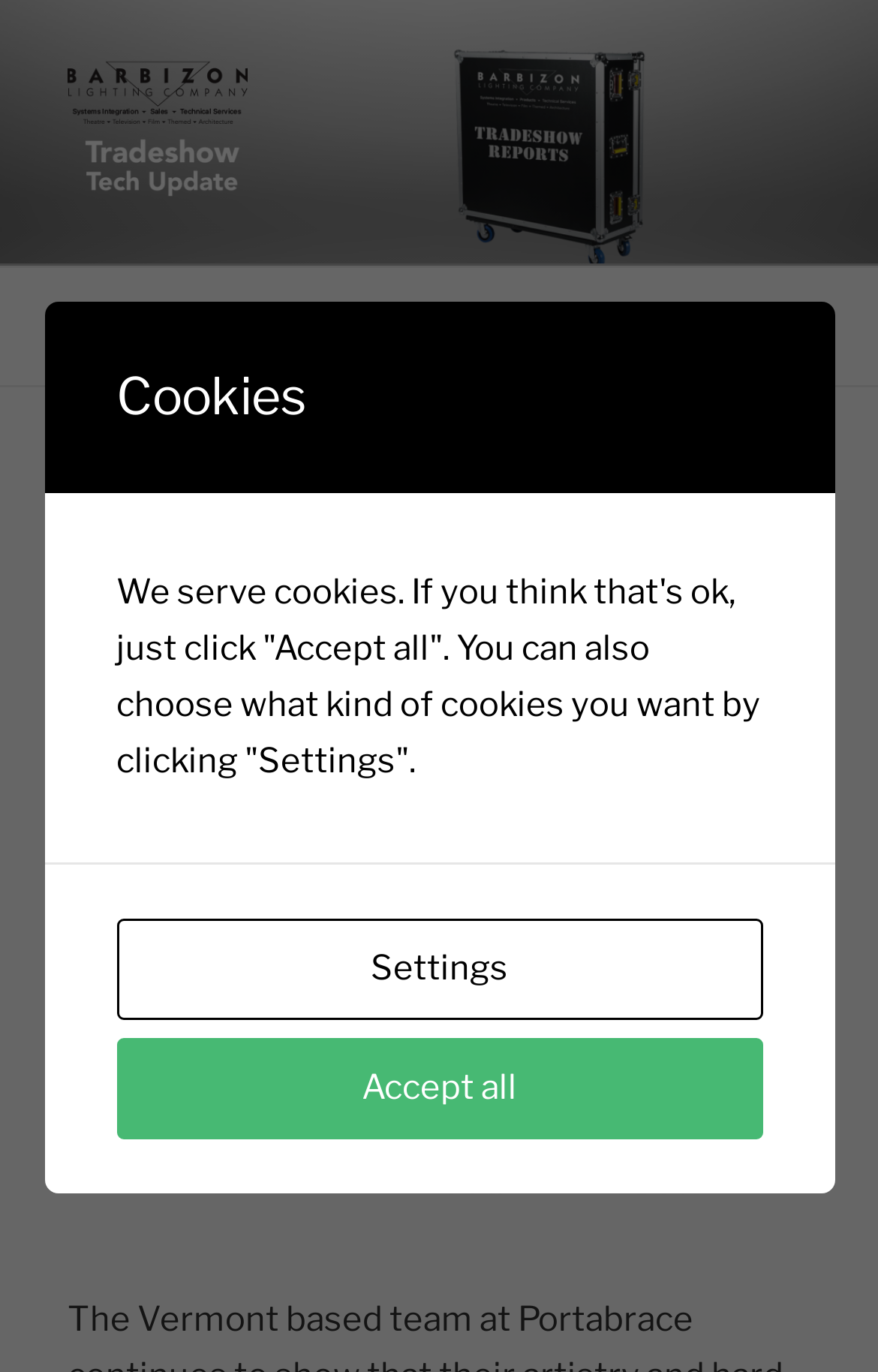What is the date of the latest article?
Please provide a detailed and thorough answer to the question.

I can see a link 'APRIL 19, 2019' which is associated with a time element, indicating that it is the date of the latest article.